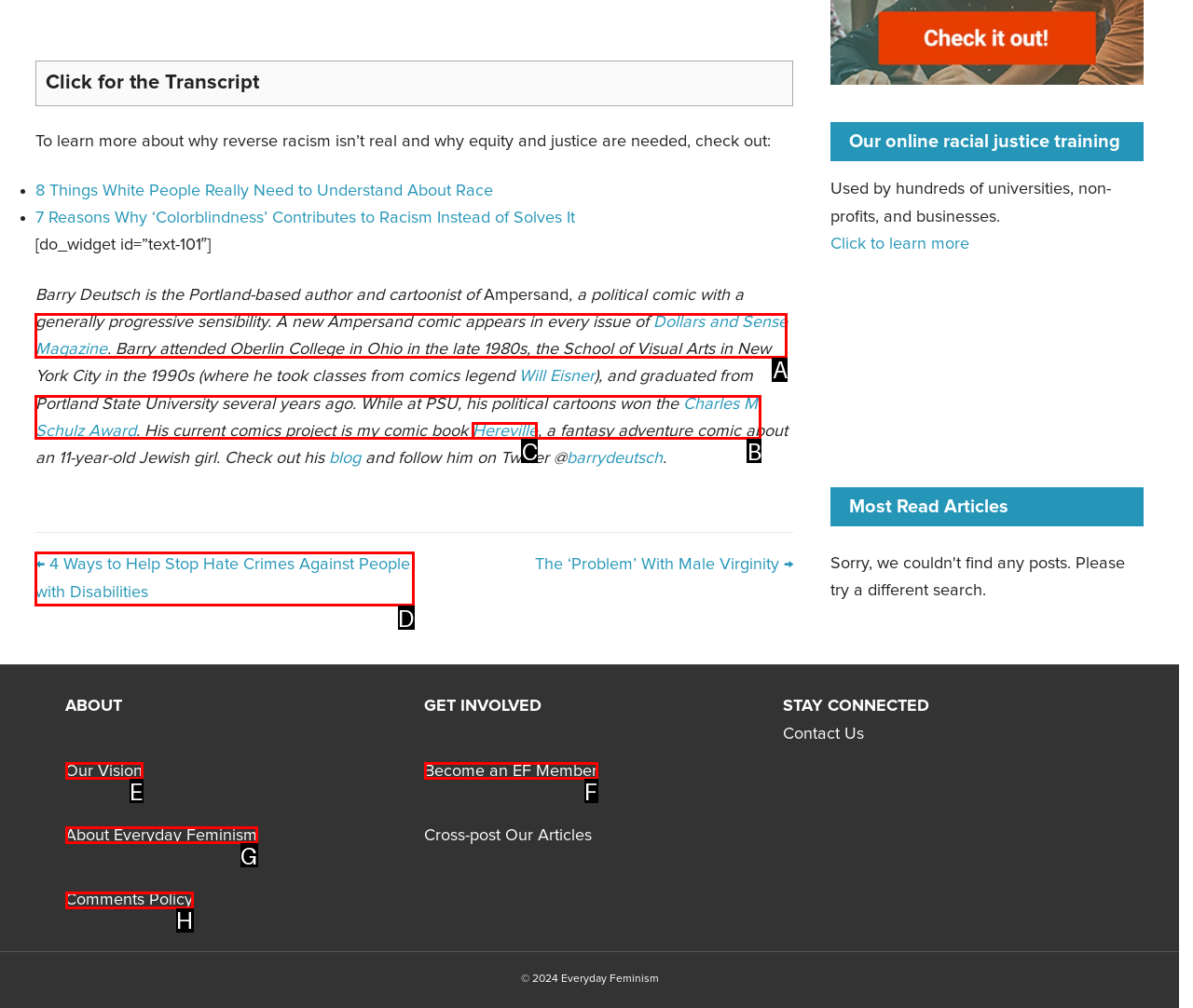For the task: Check out Dollars and Sense Magazine, identify the HTML element to click.
Provide the letter corresponding to the right choice from the given options.

A